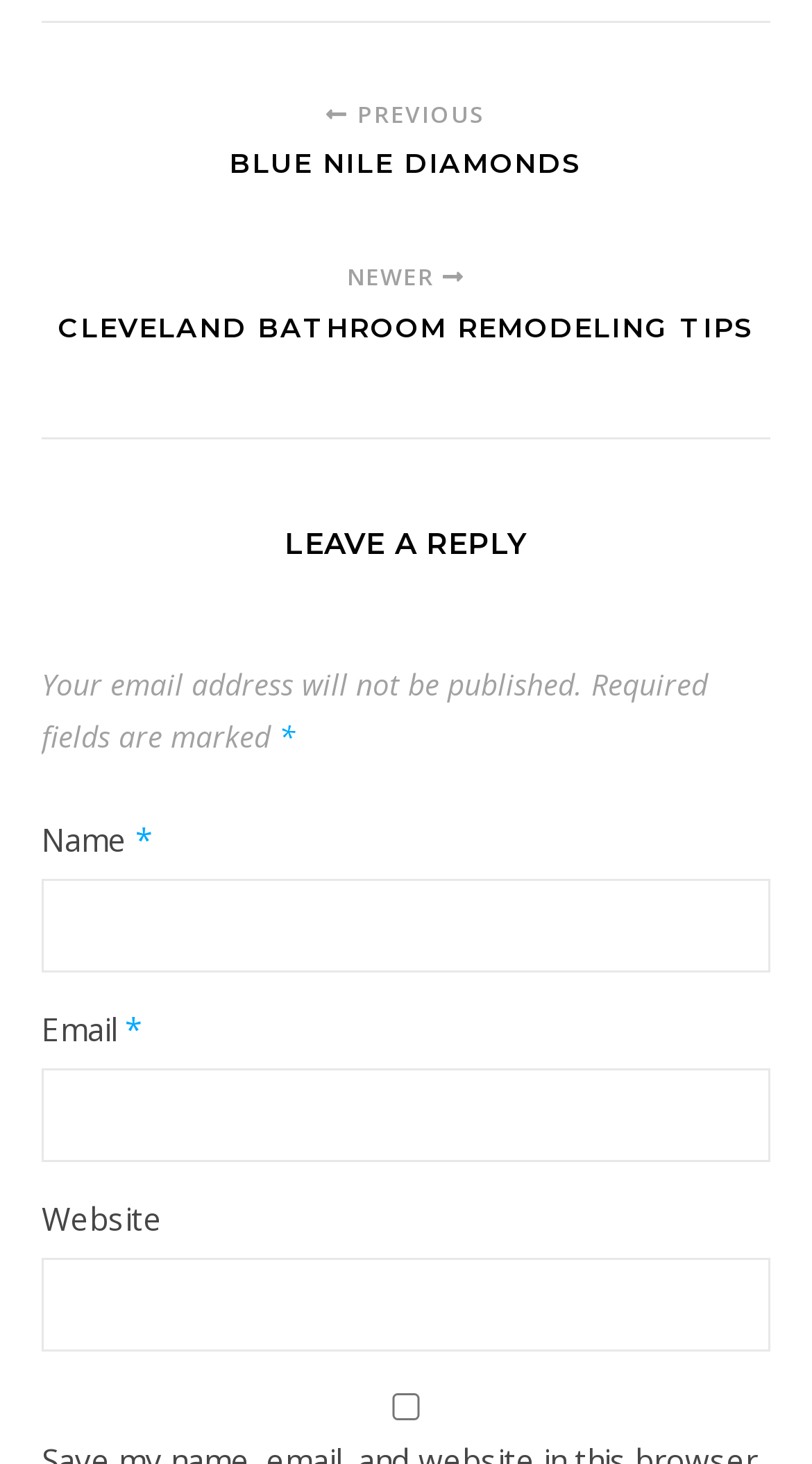Bounding box coordinates must be specified in the format (top-left x, top-left y, bottom-right x, bottom-right y). All values should be floating point numbers between 0 and 1. What are the bounding box coordinates of the UI element described as: Blue Nile Diamonds

[0.051, 0.095, 0.949, 0.156]